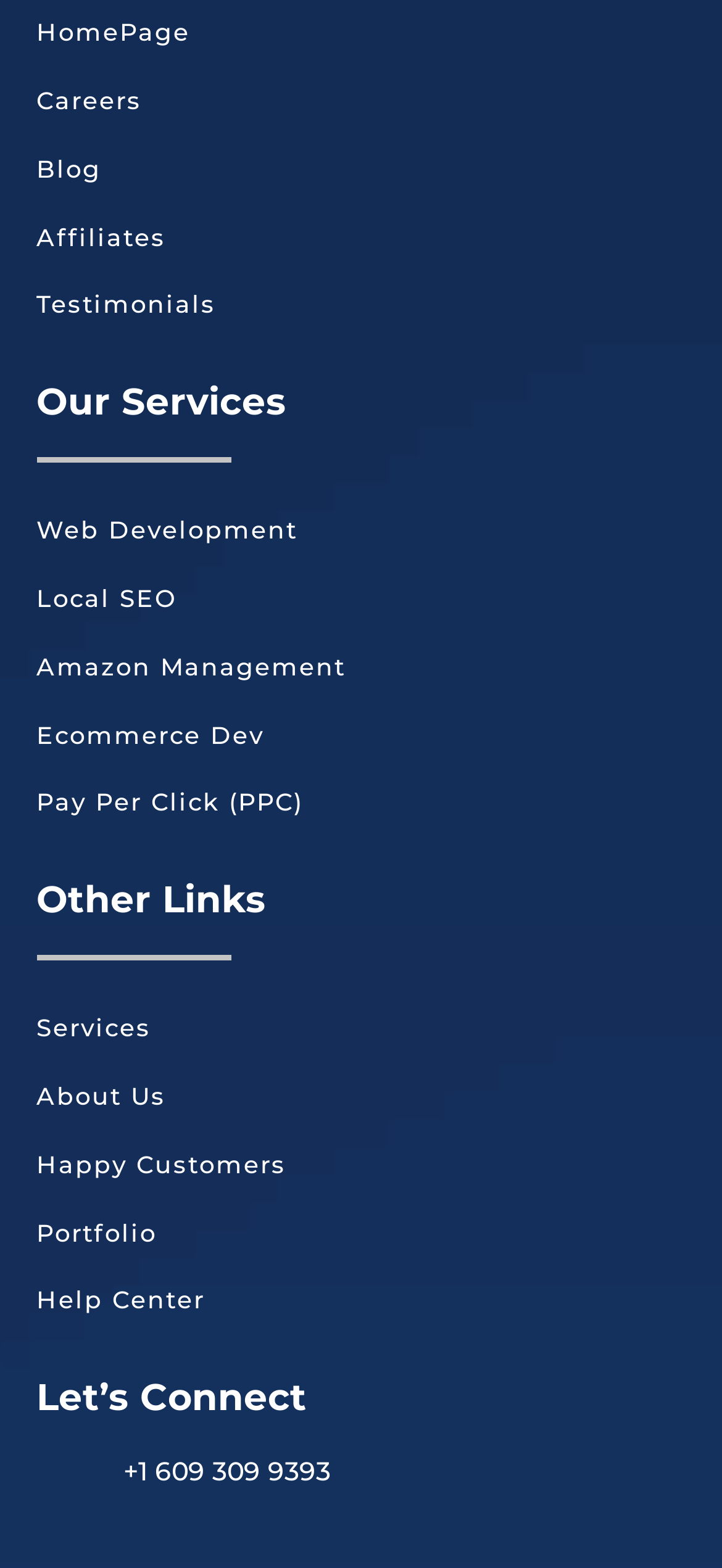Please provide a comprehensive response to the question based on the details in the image: What is the phone number in the 'Let’s Connect' section?

I looked at the 'Let’s Connect' section and found a heading with a phone number, which is '+1 609 309 9393'.